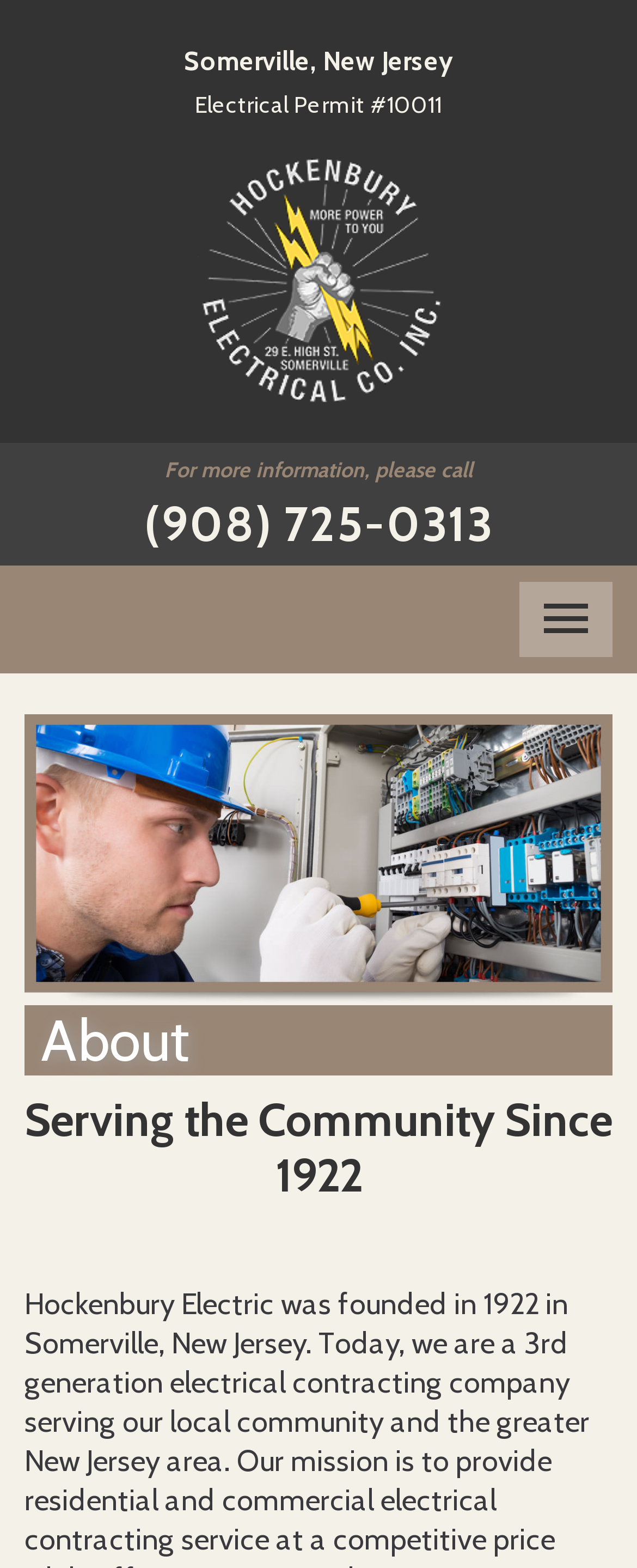Identify the bounding box for the UI element described as: "(908) 725-0313". The coordinates should be four float numbers between 0 and 1, i.e., [left, top, right, bottom].

[0.227, 0.316, 0.773, 0.353]